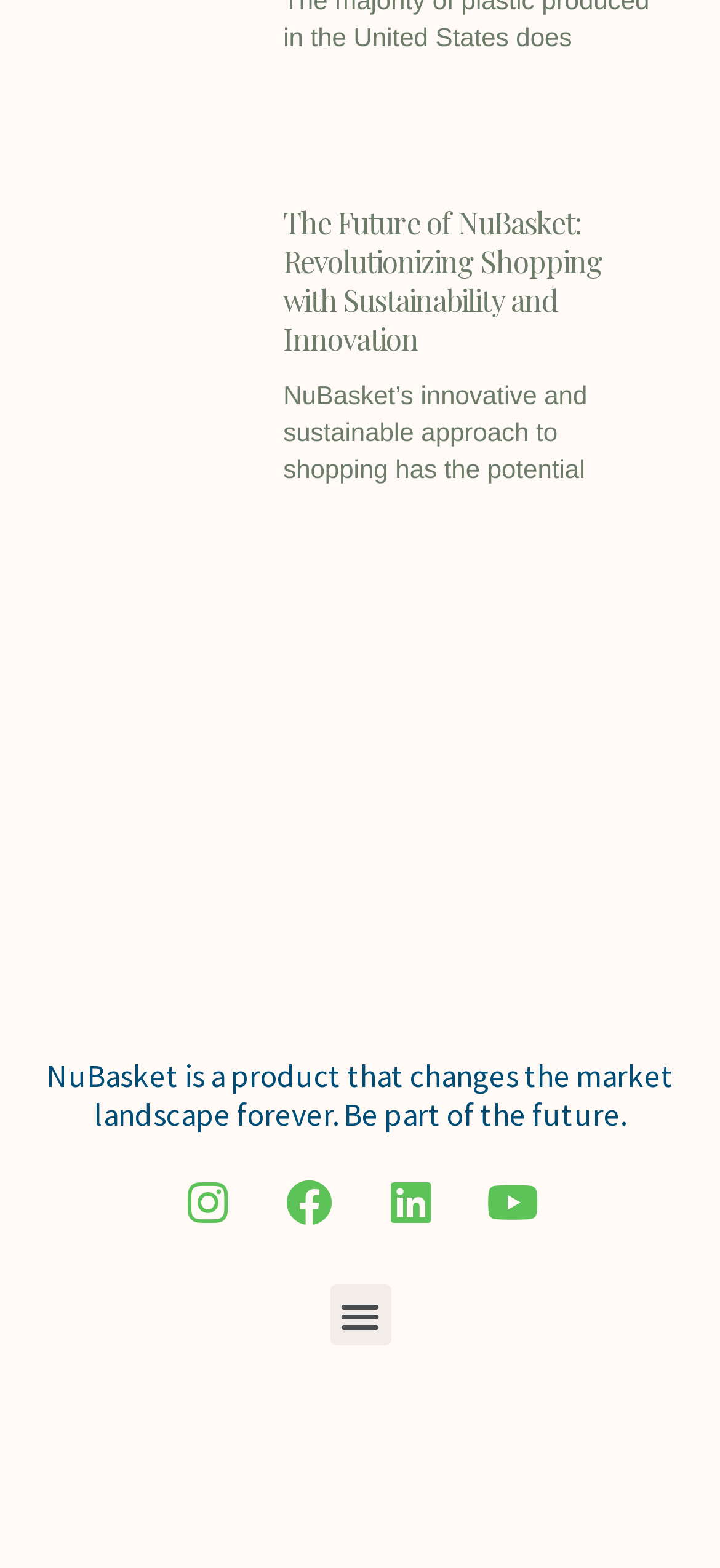What is the theme of the article?
Answer briefly with a single word or phrase based on the image.

Sustainability and Innovation